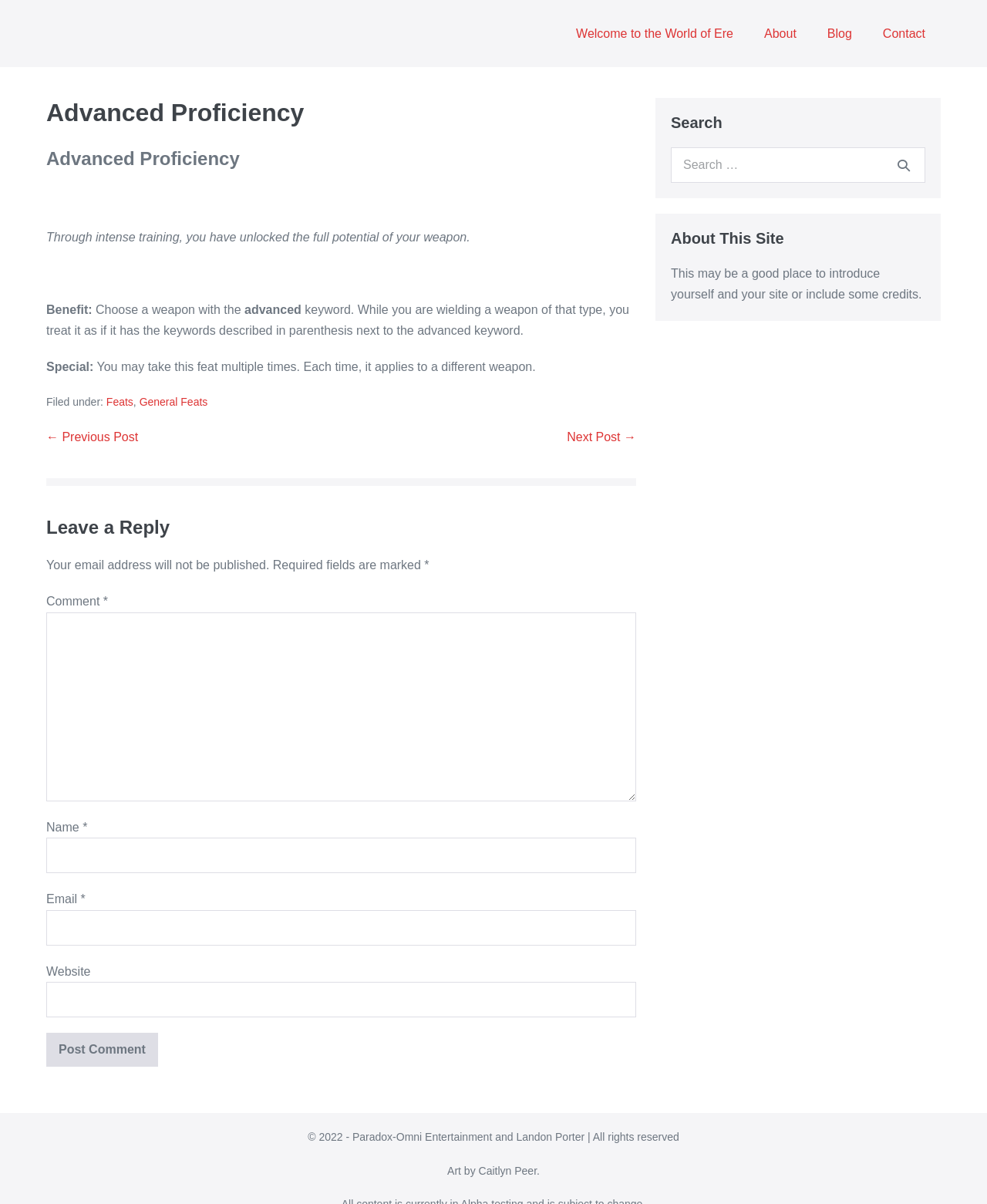Please identify the bounding box coordinates of the element's region that needs to be clicked to fulfill the following instruction: "Click the 'Post Comment' button". The bounding box coordinates should consist of four float numbers between 0 and 1, i.e., [left, top, right, bottom].

[0.047, 0.858, 0.16, 0.886]